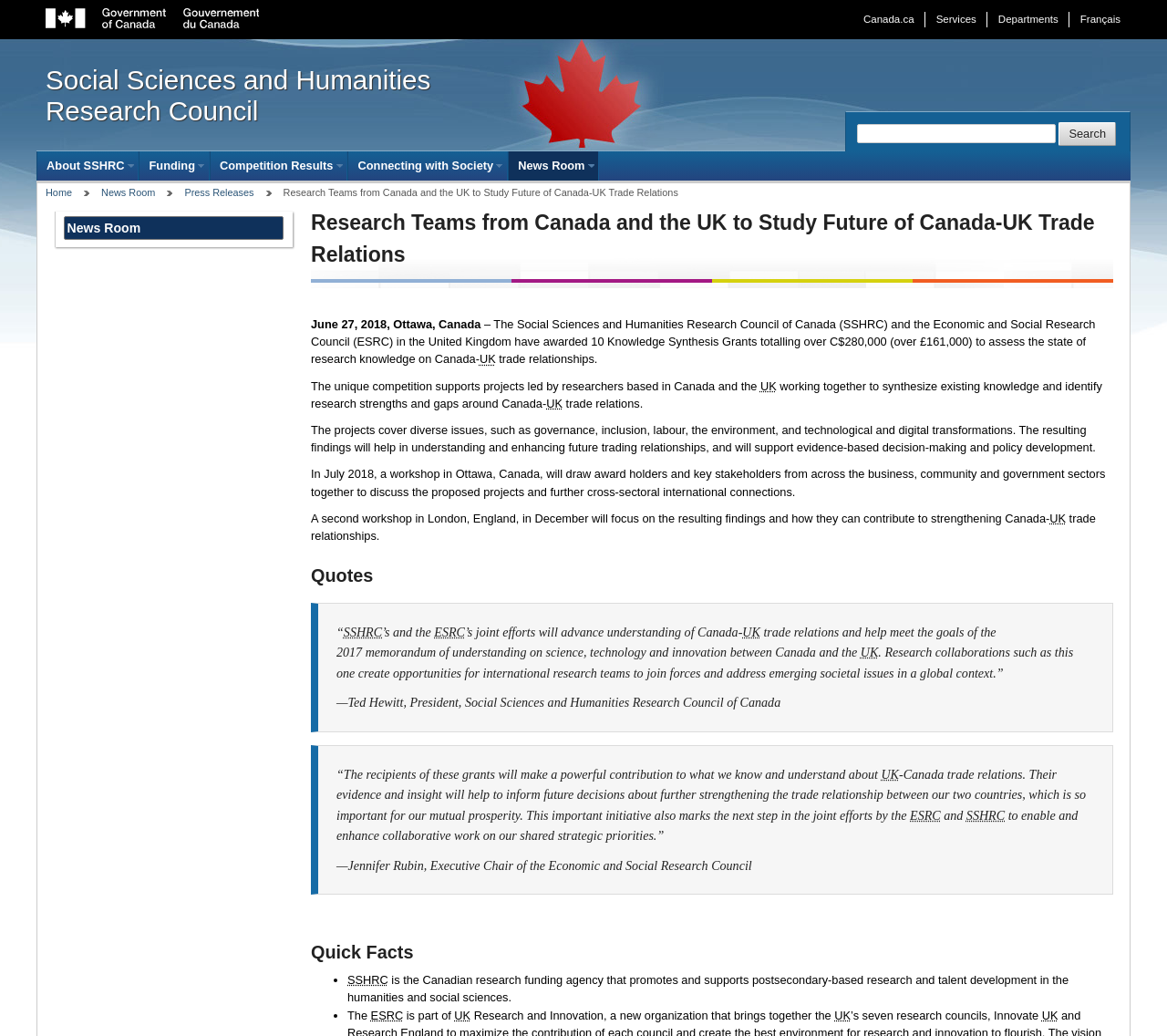Analyze the image and deliver a detailed answer to the question: What is the name of the workshop location in December?

I found the answer by reading the text of the press release, which mentions that 'A second workshop in London, England, in December will focus on the resulting findings and how they can contribute to strengthening Canada-UK trade relationships'.